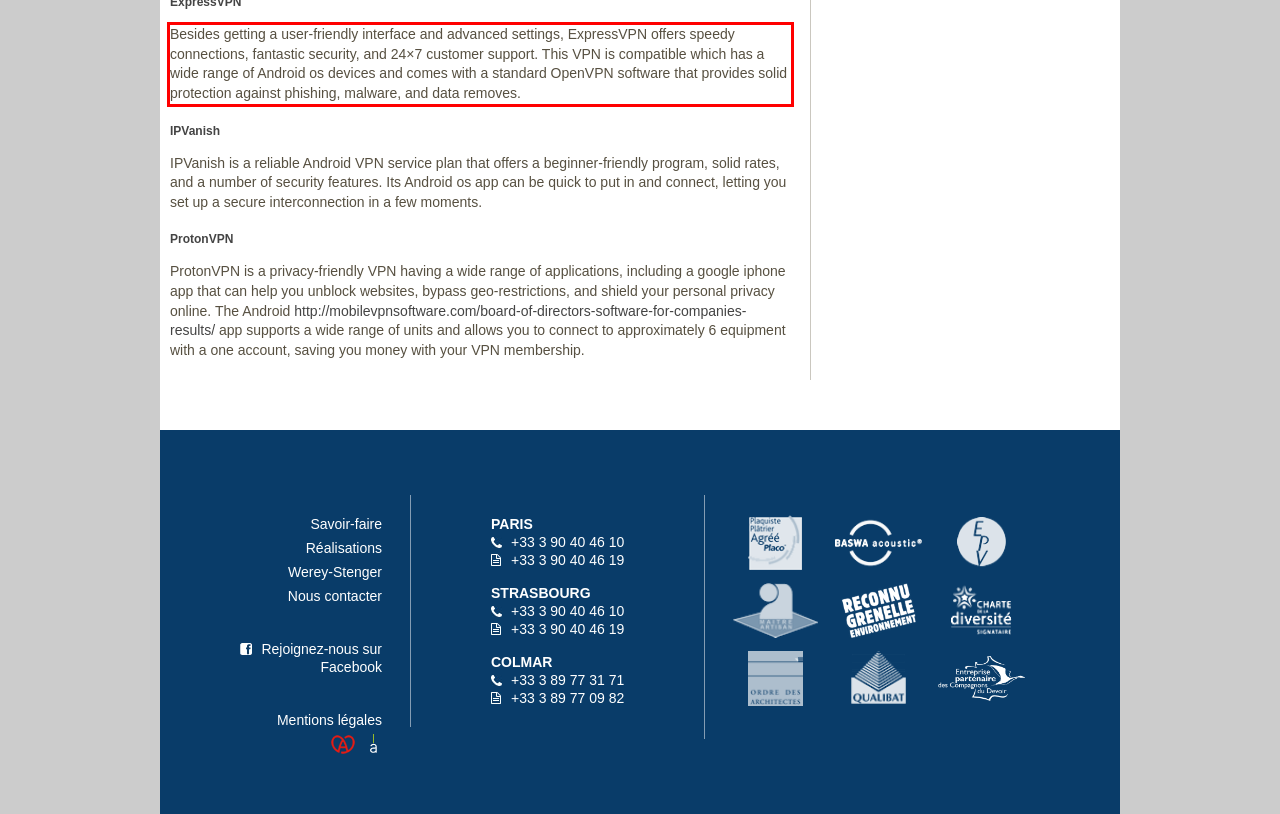Identify and extract the text within the red rectangle in the screenshot of the webpage.

Besides getting a user-friendly interface and advanced settings, ExpressVPN offers speedy connections, fantastic security, and 24×7 customer support. This VPN is compatible which has a wide range of Android os devices and comes with a standard OpenVPN software that provides solid protection against phishing, malware, and data removes.